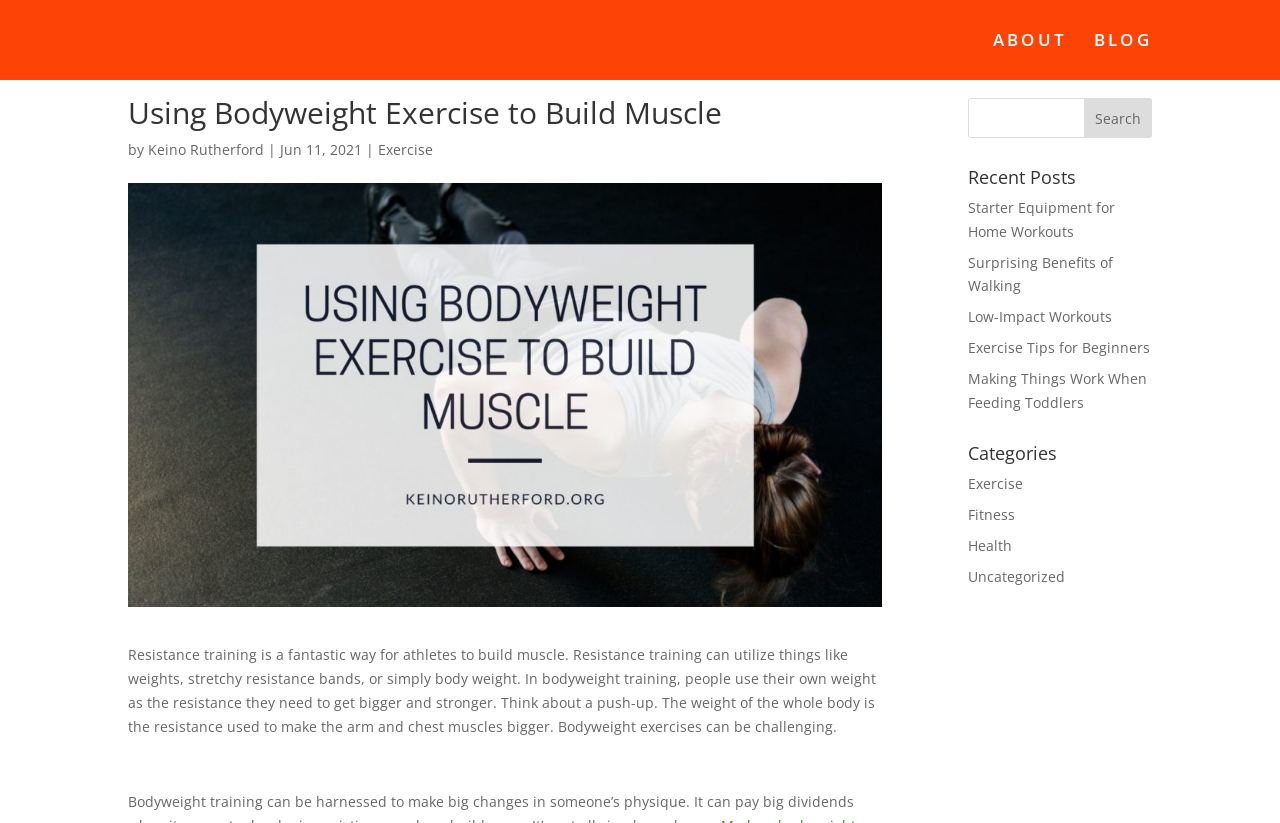Give a succinct answer to this question in a single word or phrase: 
What is the date of the article?

Jun 11, 2021